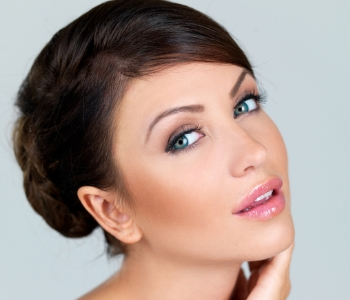What is the purpose of the broadband light therapy treatment?
Use the information from the image to give a detailed answer to the question.

According to the caption, the broadband light therapy treatment is 'designed to enhance skin appearance by addressing concerns such as hyperpigmentation and aging', which implies that the primary purpose of the treatment is to improve the appearance of the skin.